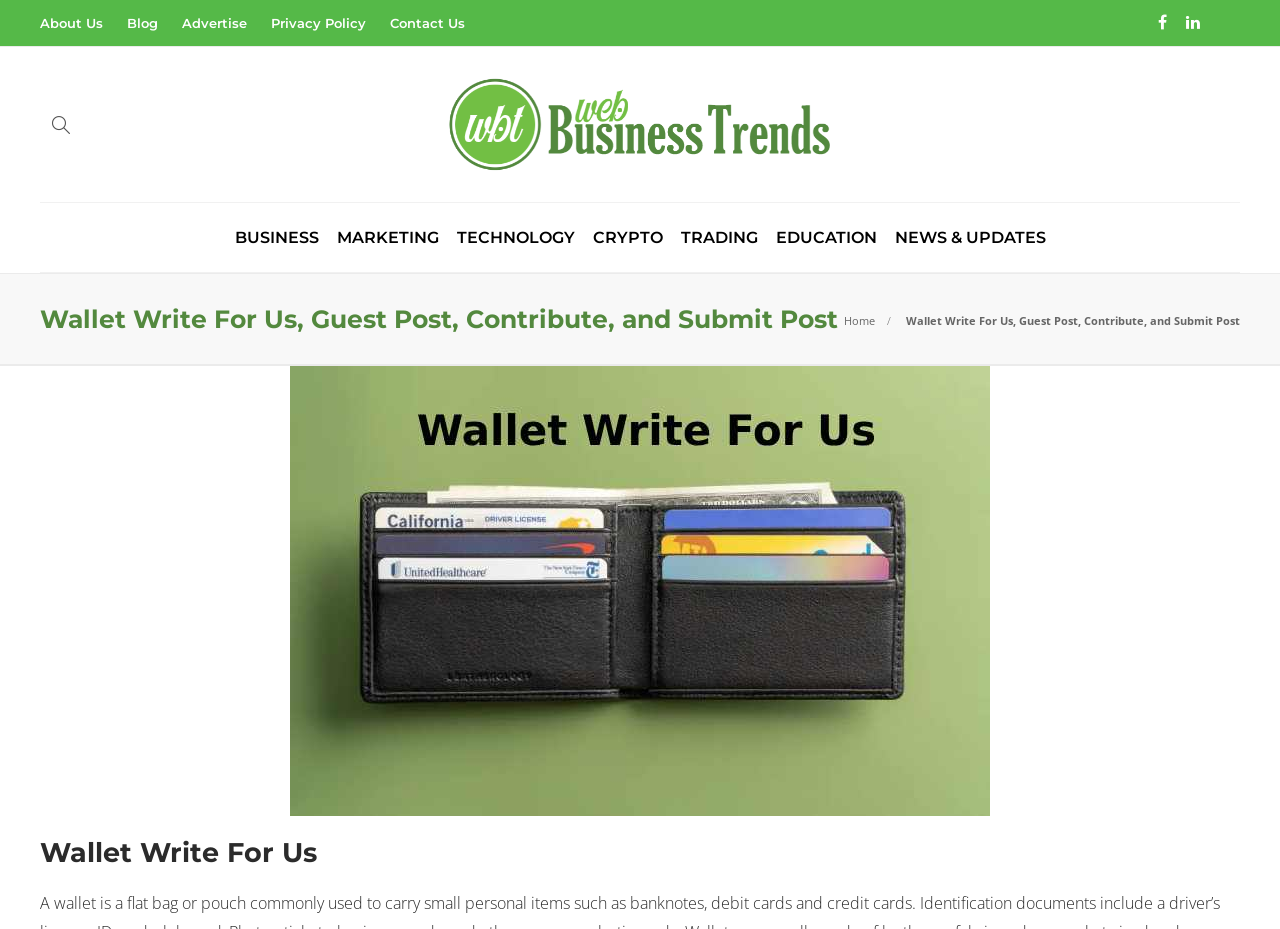Using the element description provided, determine the bounding box coordinates in the format (top-left x, top-left y, bottom-right x, bottom-right y). Ensure that all values are floating point numbers between 0 and 1. Element description: Expedition Bigfoot Season 4

[0.434, 0.689, 0.645, 0.708]